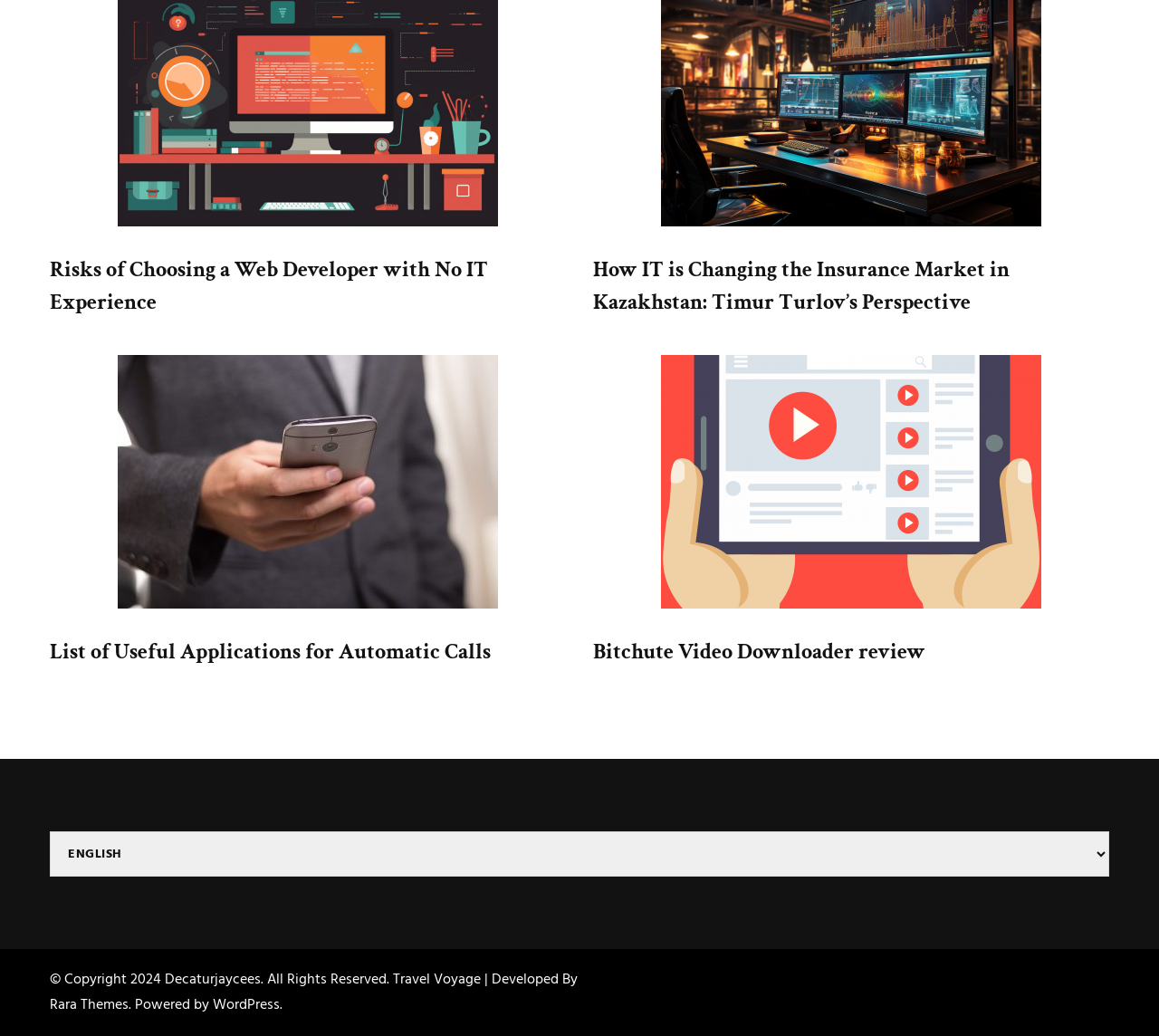How many articles are on this webpage?
Look at the image and answer the question with a single word or phrase.

2